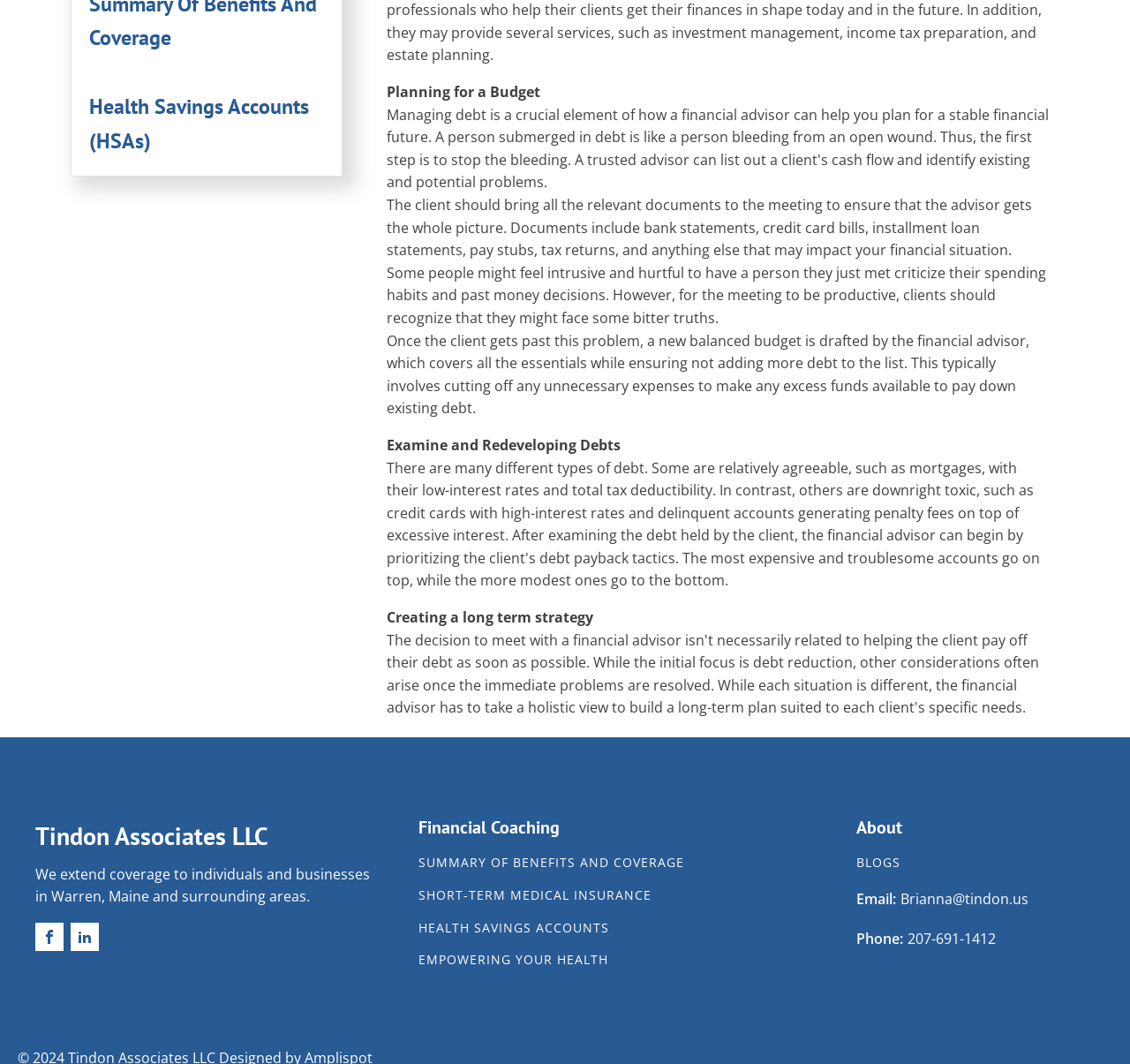Locate the bounding box coordinates of the clickable region to complete the following instruction: "Read about 'Financial Coaching'."

[0.37, 0.768, 0.495, 0.788]